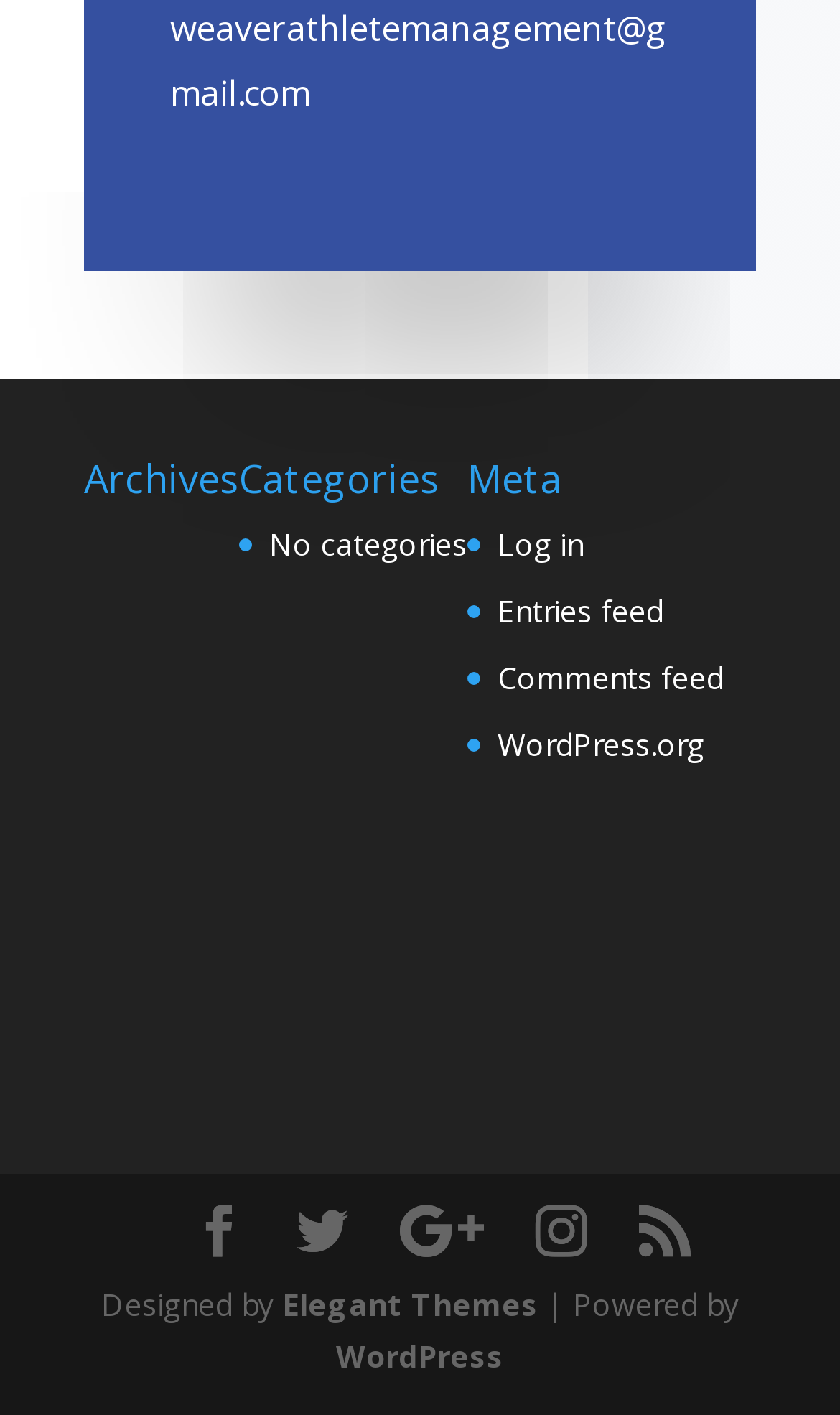Provide a brief response to the question below using one word or phrase:
What is the name of the theme designer?

Elegant Themes